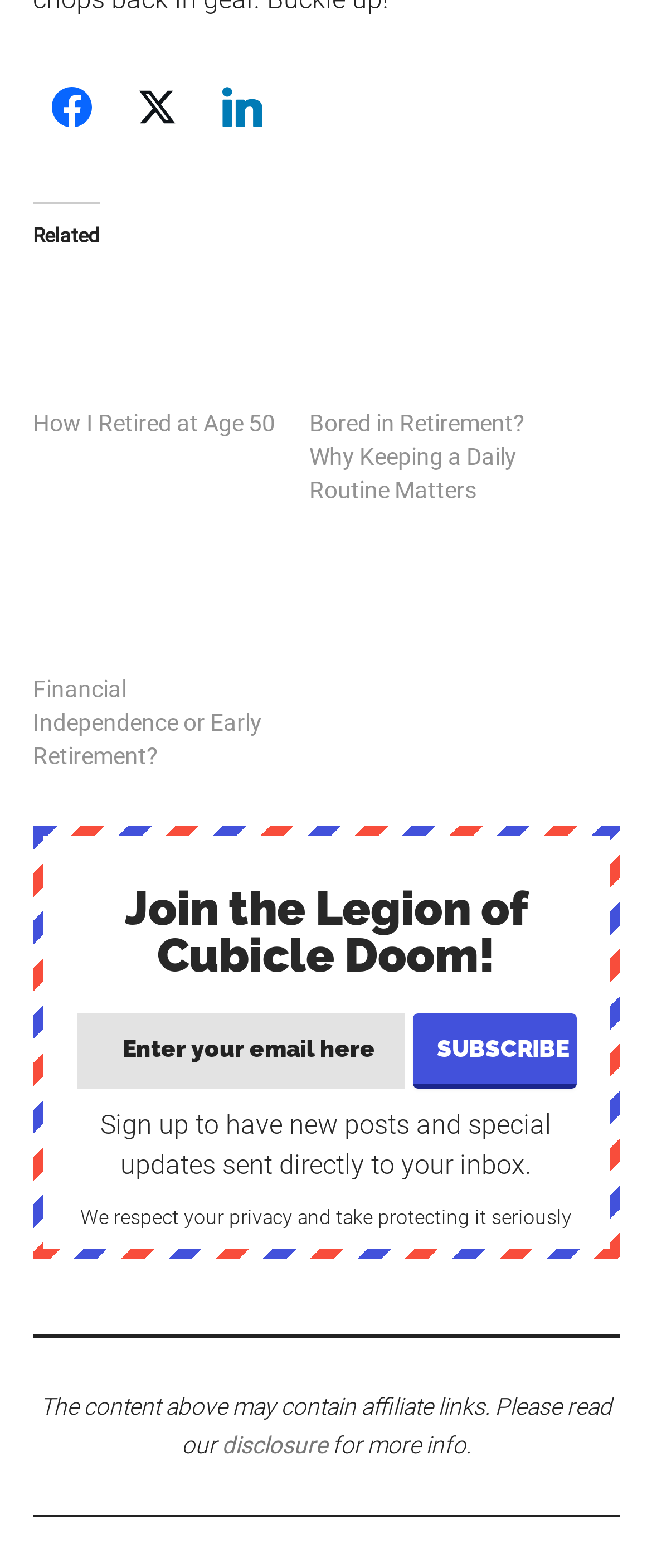How many images are there in the related articles section?
Please give a detailed and thorough answer to the question, covering all relevant points.

I counted the number of images in the related articles section, which are associated with the links 'Rocky Mountain National Park', 'valley of fire', 'sandals in the sand', and other articles, totaling 4 images.